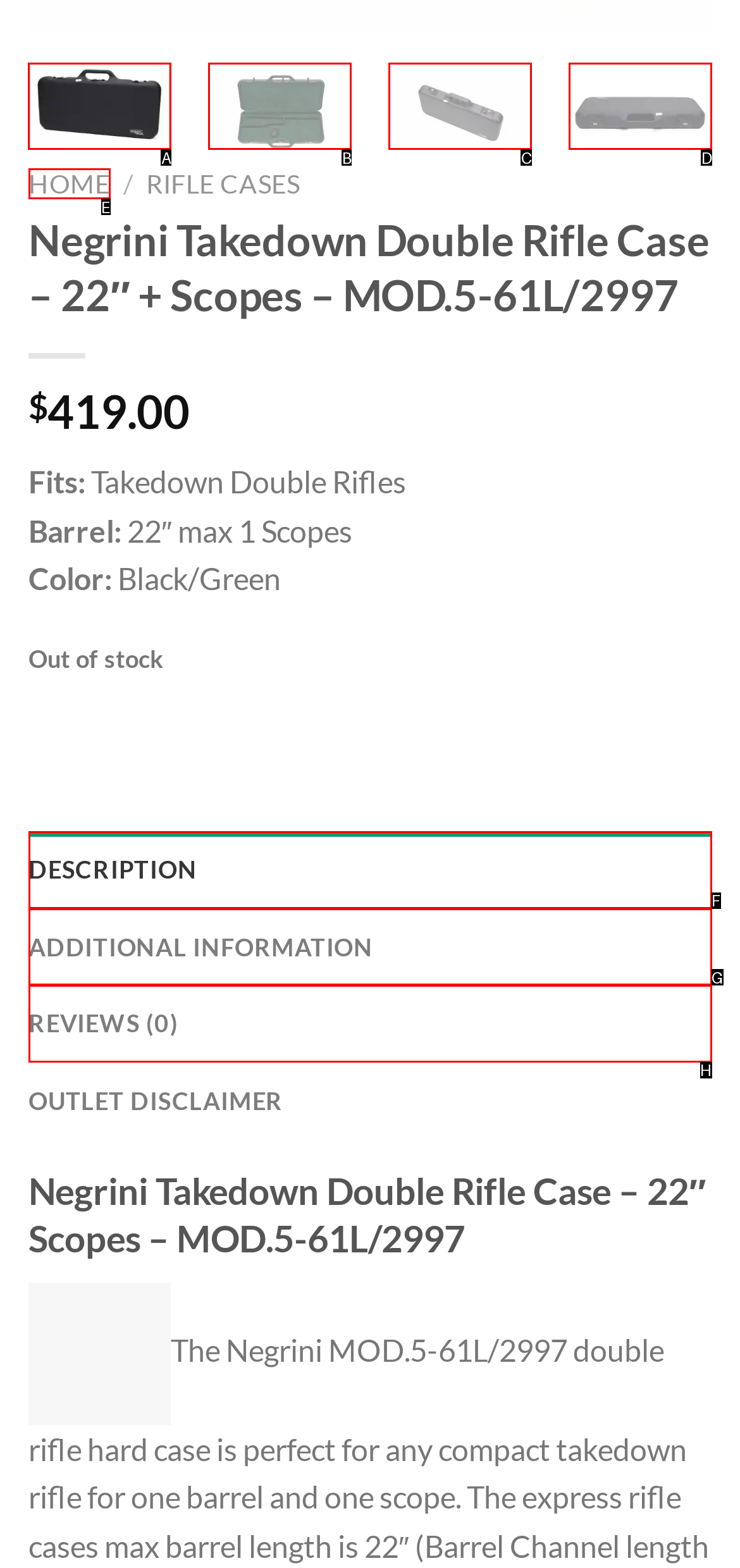From the given choices, determine which HTML element matches the description: Description. Reply with the appropriate letter.

F